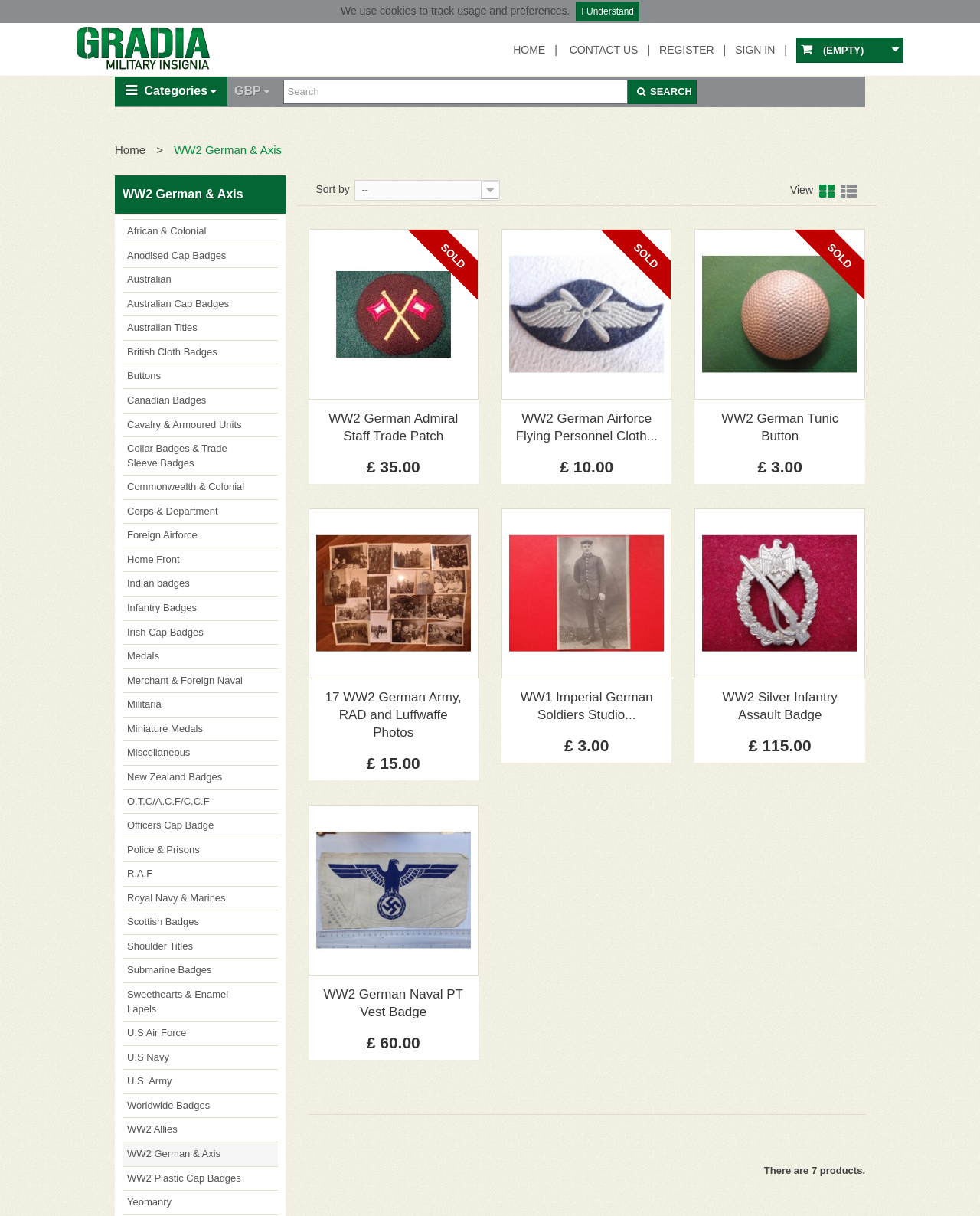Highlight the bounding box coordinates of the element you need to click to perform the following instruction: "View WW2 German Airforce Flying Personnel Cloth Badge."

[0.52, 0.195, 0.678, 0.322]